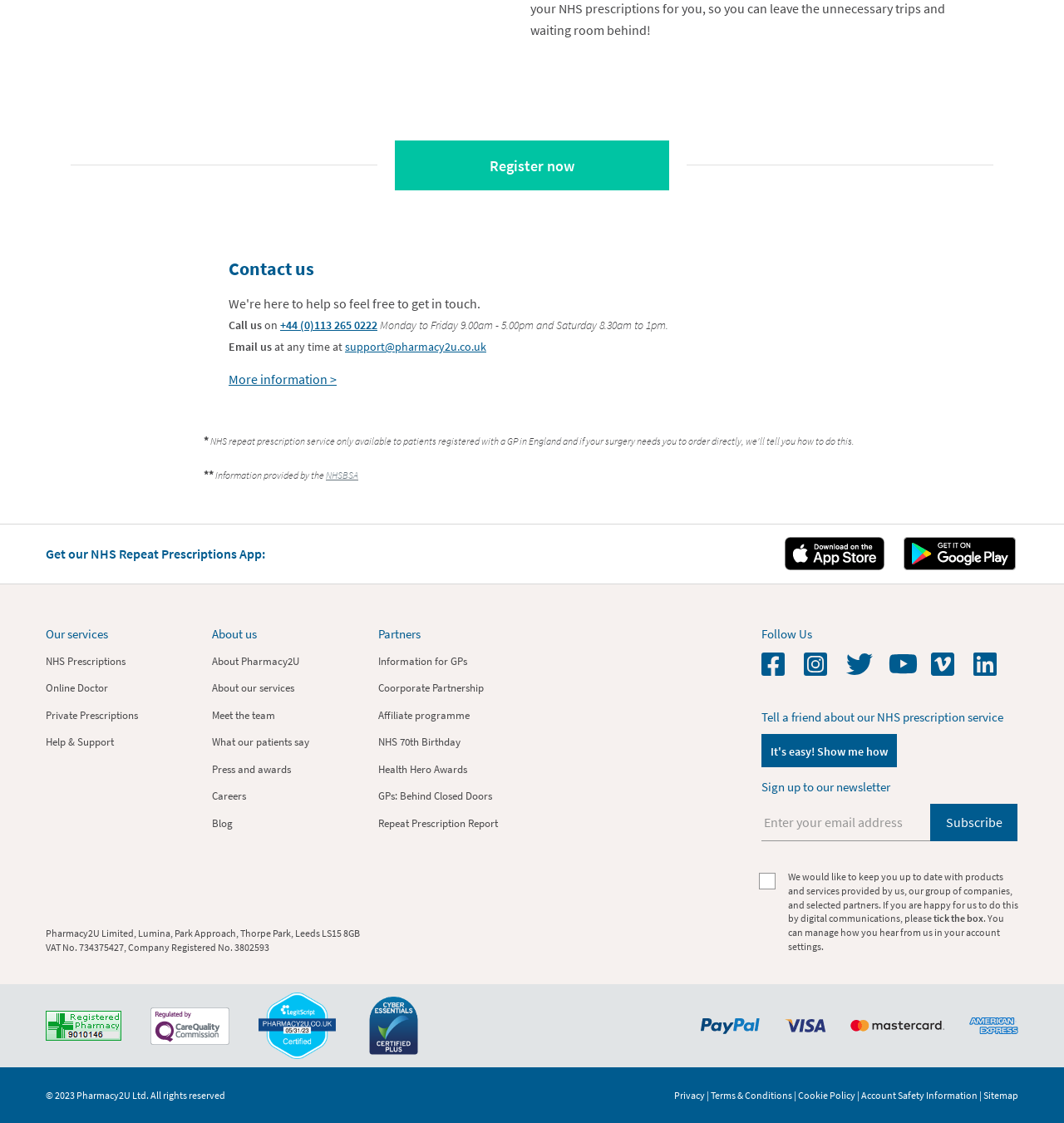What is the email address to contact for support?
Using the image, respond with a single word or phrase.

support@pharmacy2u.co.uk